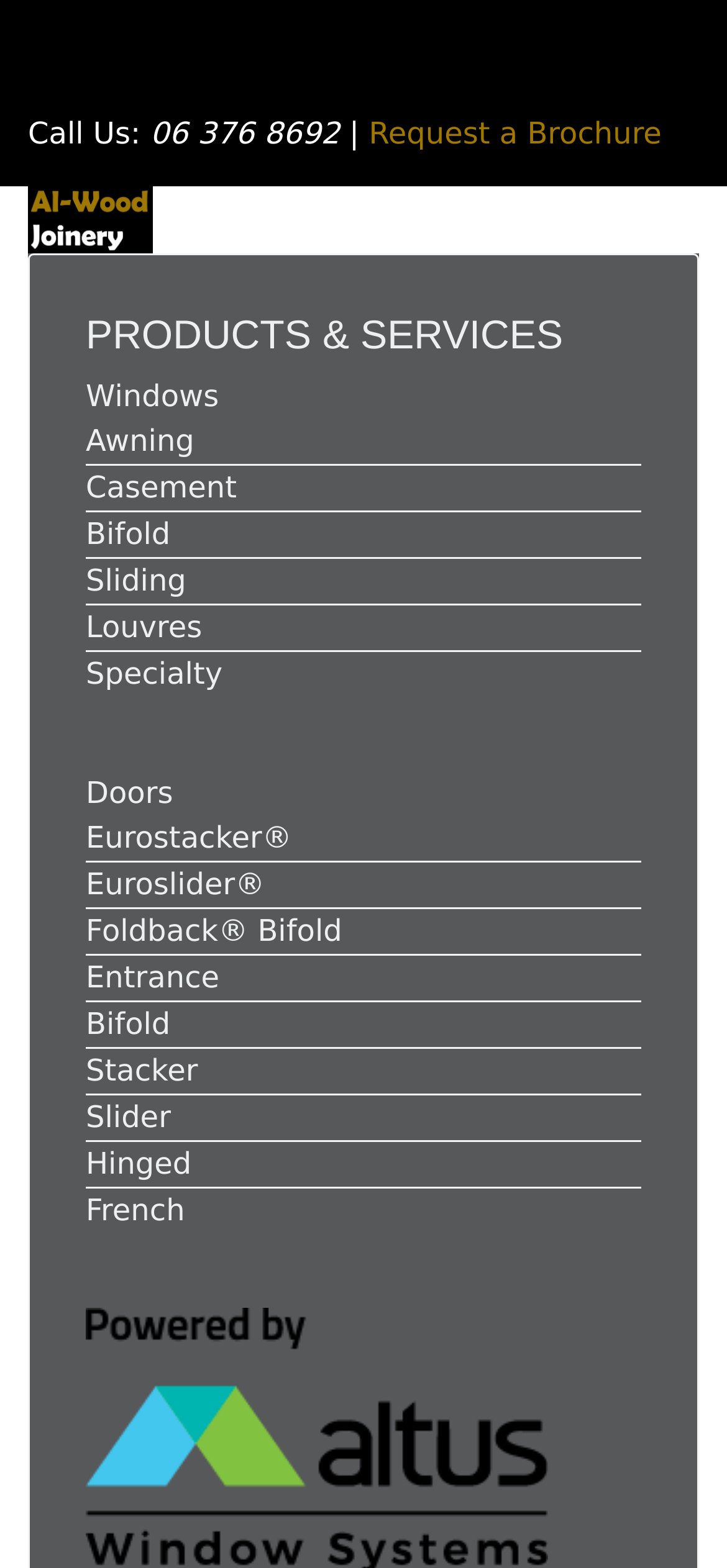What type of products does the company offer?
Carefully analyze the image and provide a detailed answer to the question.

I inferred the type of products offered by the company by examining the links under the 'PRODUCTS & SERVICES' heading. I saw links to various types of windows and doors, such as 'Awning', 'Casement', 'Bifold', and 'Sliding'.